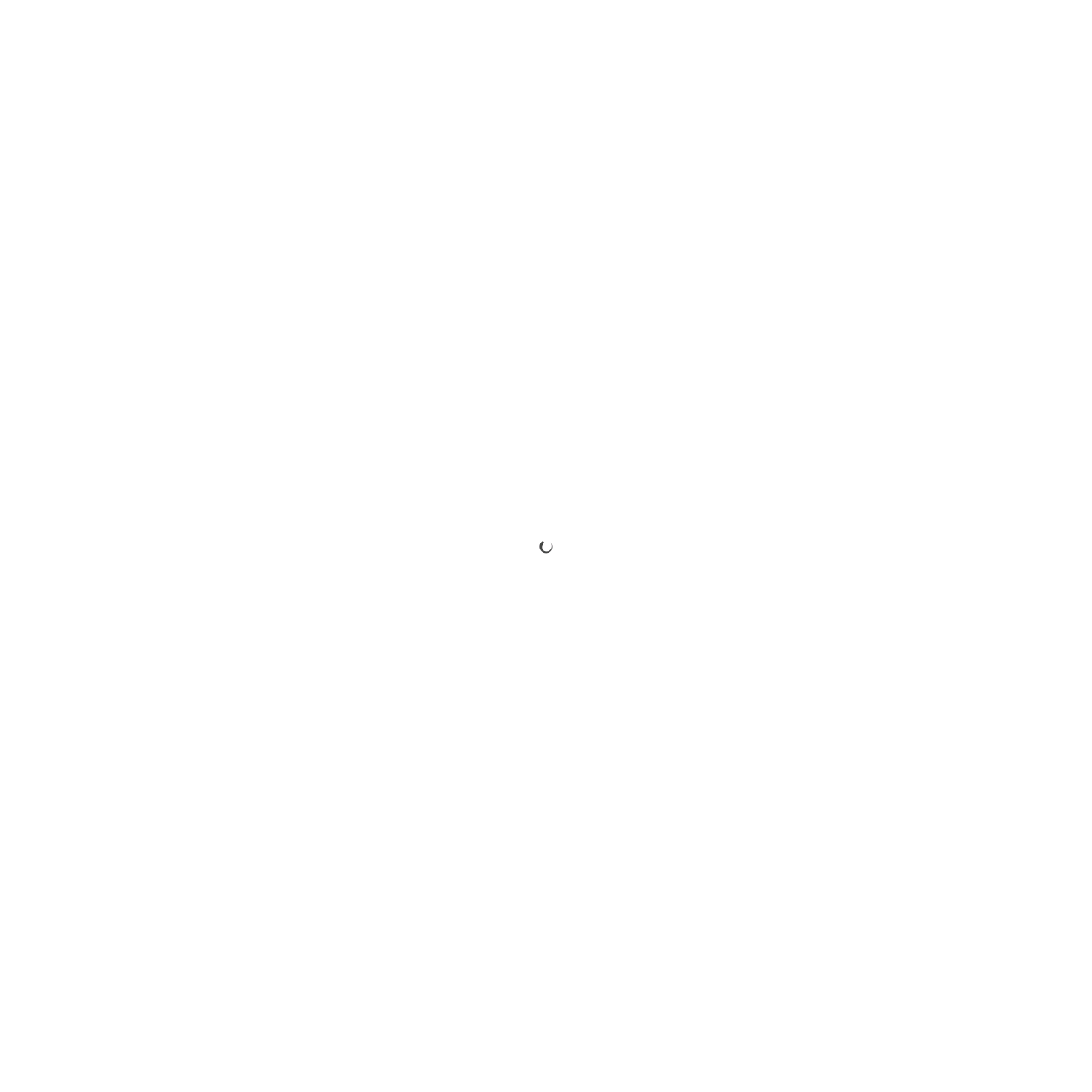Find the bounding box coordinates of the element I should click to carry out the following instruction: "Click the HOME link".

[0.231, 0.0, 0.317, 0.063]